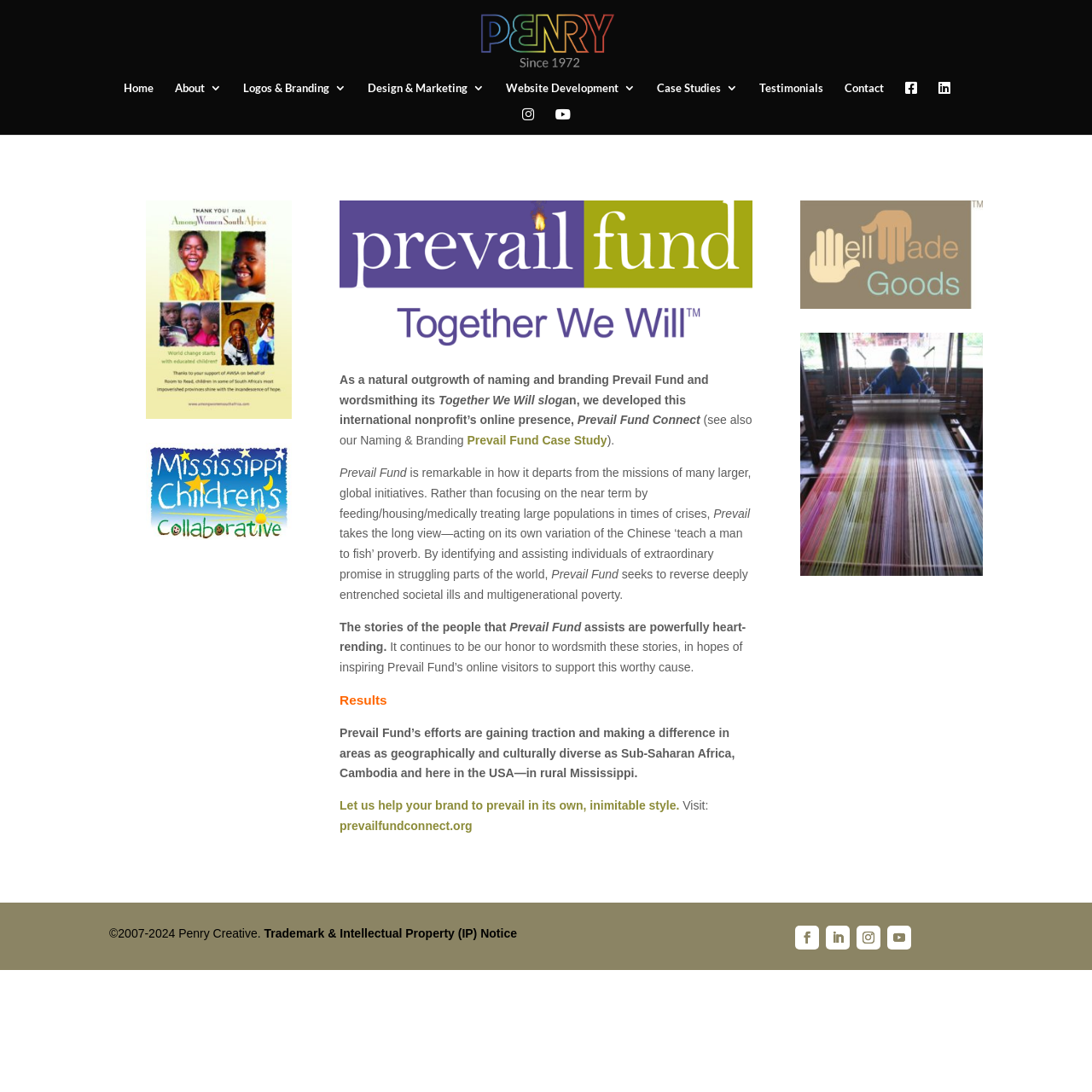Please locate the bounding box coordinates for the element that should be clicked to achieve the following instruction: "Go to prevailfundconnect.org". Ensure the coordinates are given as four float numbers between 0 and 1, i.e., [left, top, right, bottom].

[0.311, 0.75, 0.433, 0.763]